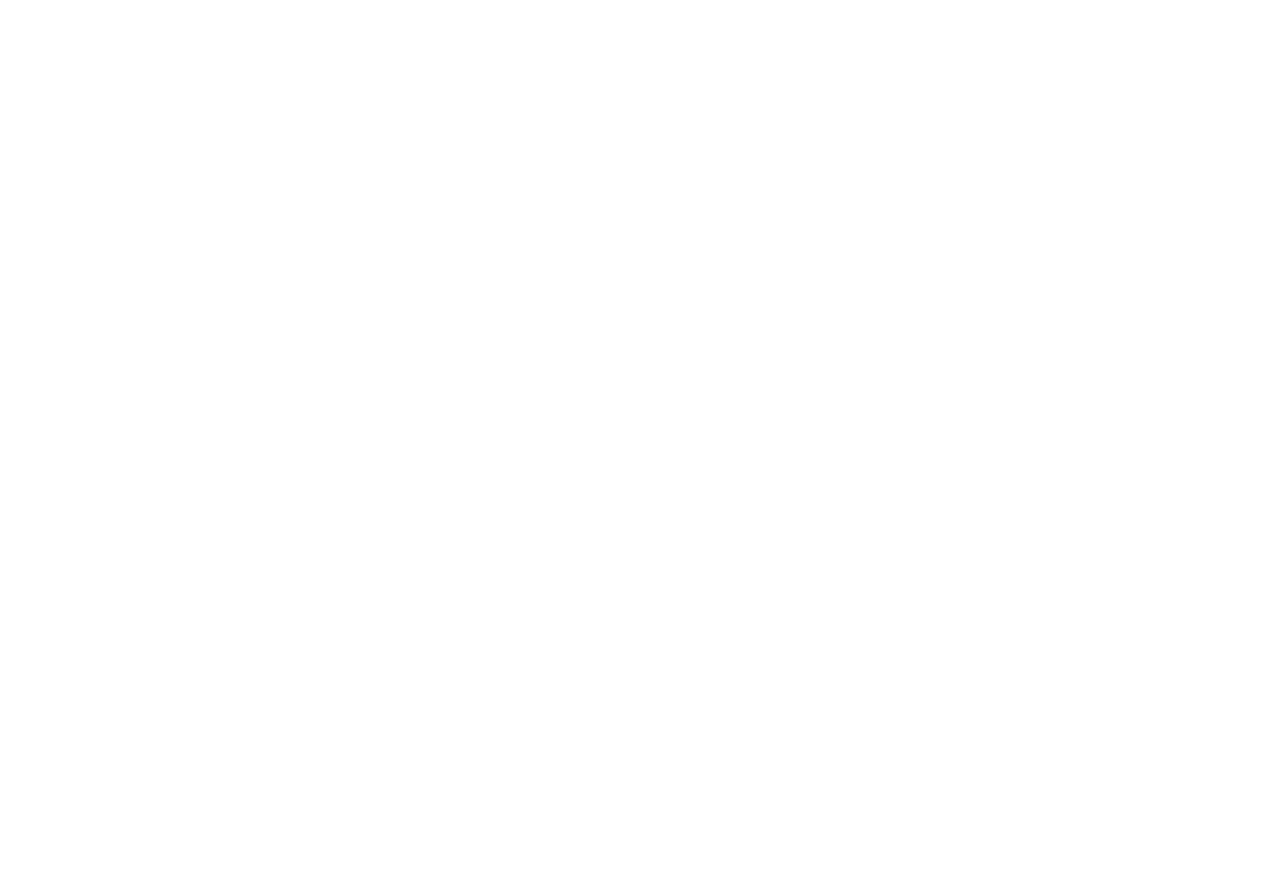Please reply with a single word or brief phrase to the question: 
What is the button text to expand the image?

Expand image